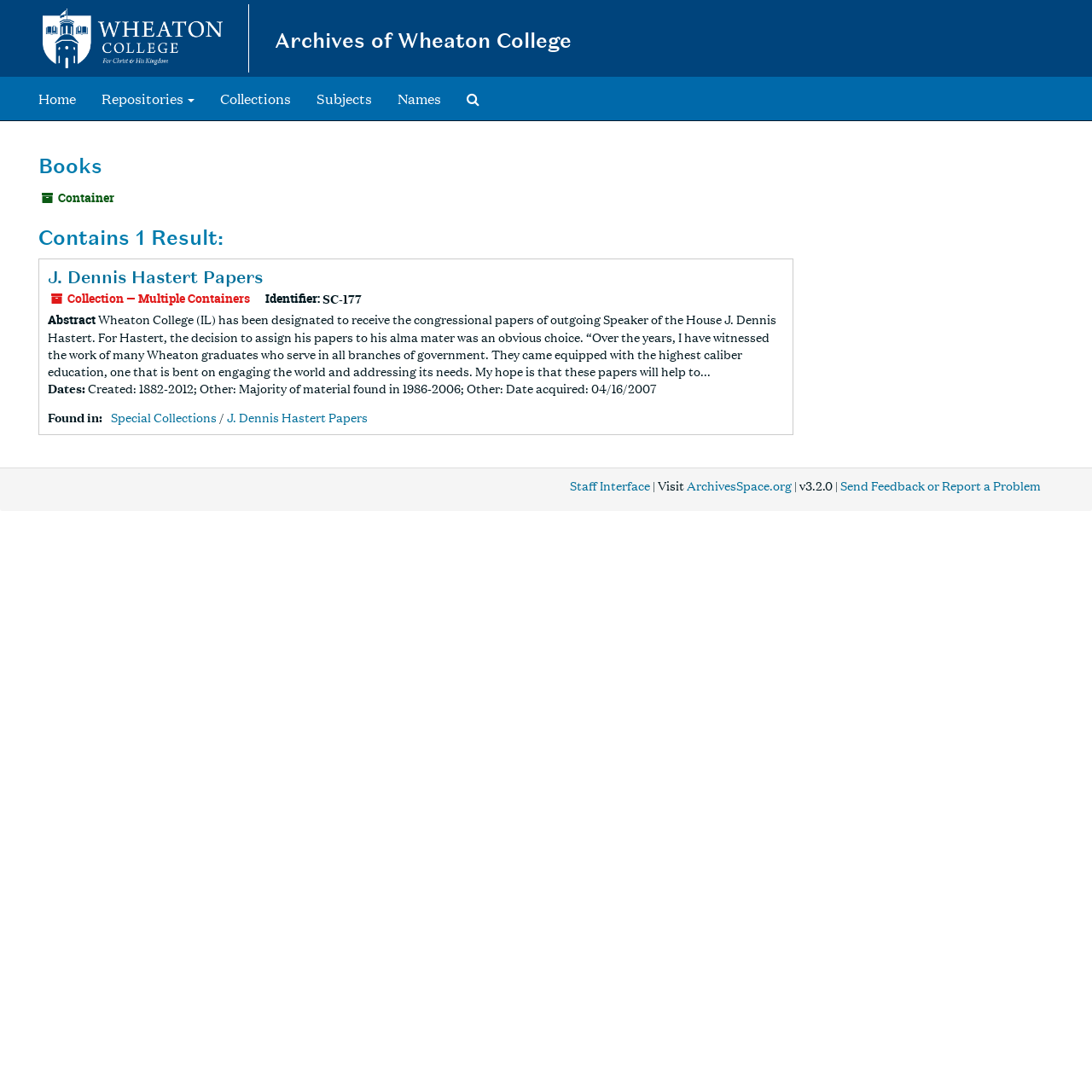Answer this question in one word or a short phrase: Where is the collection found?

Special Collections